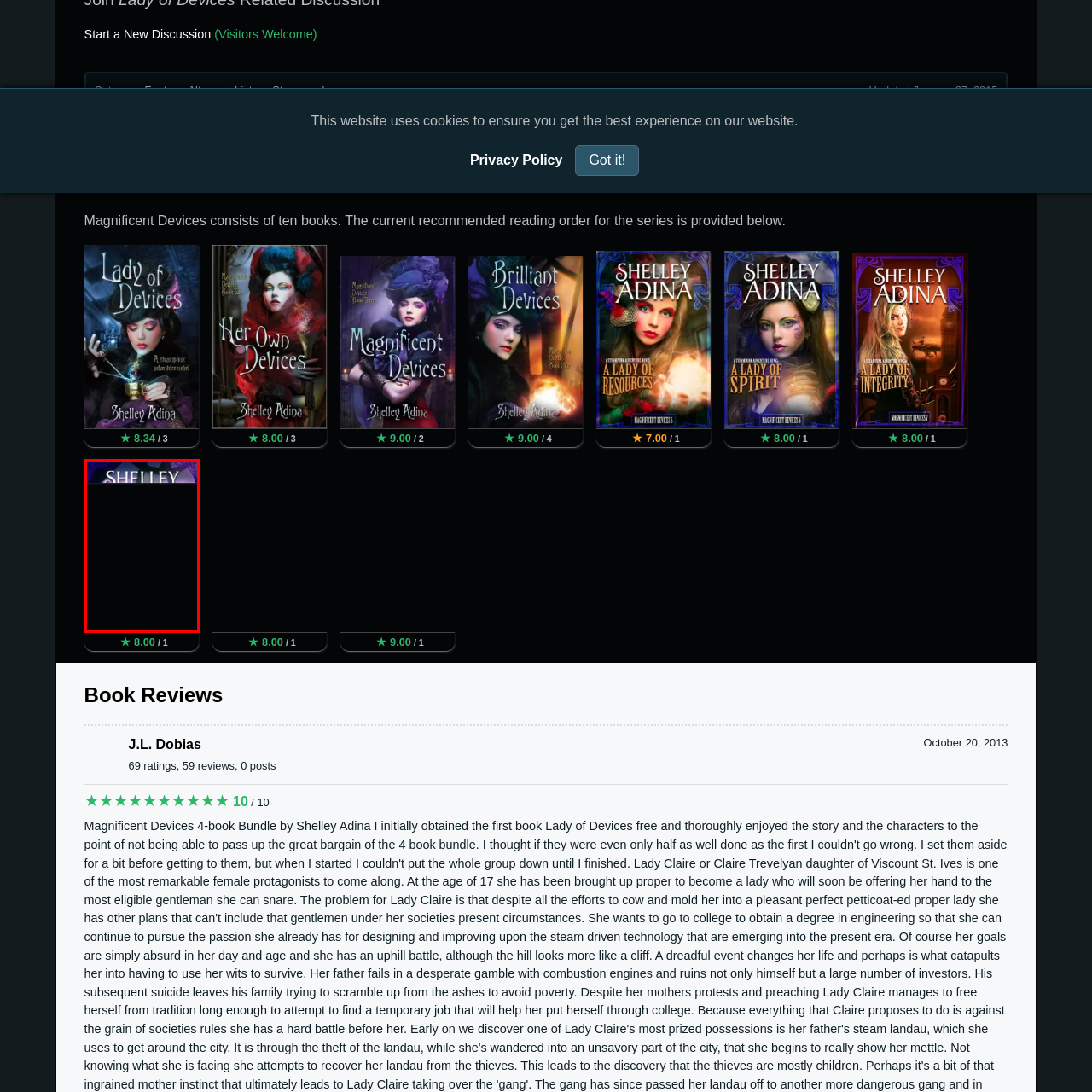Thoroughly describe the contents of the picture within the red frame.

The image features the cover of "A Gentleman of Means," the eighth book in the "Magnificent Devices" series by Shelley. This captivating design showcases a rich, imaginative aesthetic typical of steampunk literature, resonating with themes of adventure and intrigue. The title is prominently displayed, emphasizing its place within the beloved series that consists of ten books in total. Readers are encouraged to explore this engaging and immersive world of alternate history, technology, and dynamic characters. The image serves as a visual invitation to dive deeper into the adventures outlined within the series.